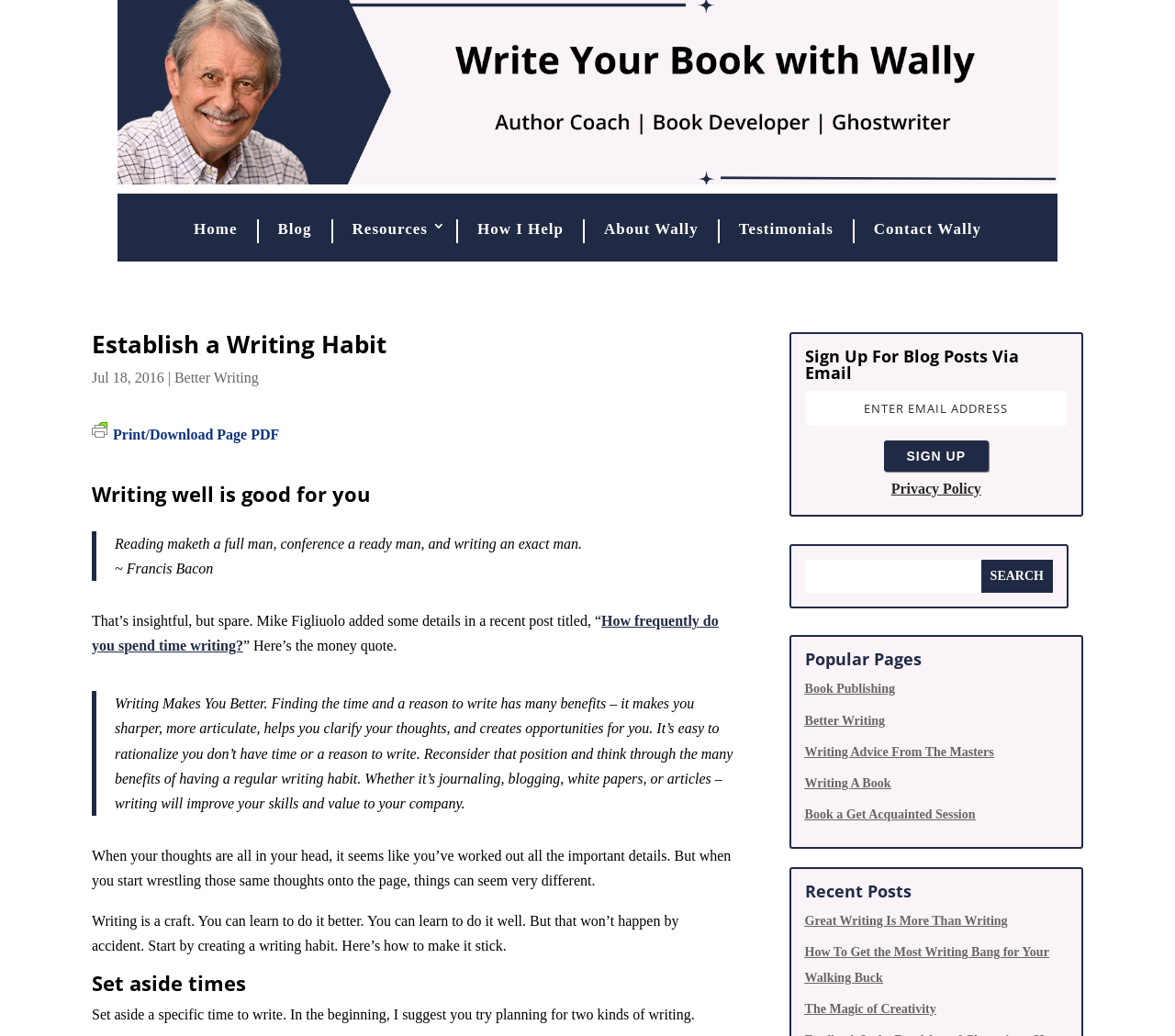Find and specify the bounding box coordinates that correspond to the clickable region for the instruction: "Enter email address to sign up for blog posts".

[0.685, 0.376, 0.909, 0.412]